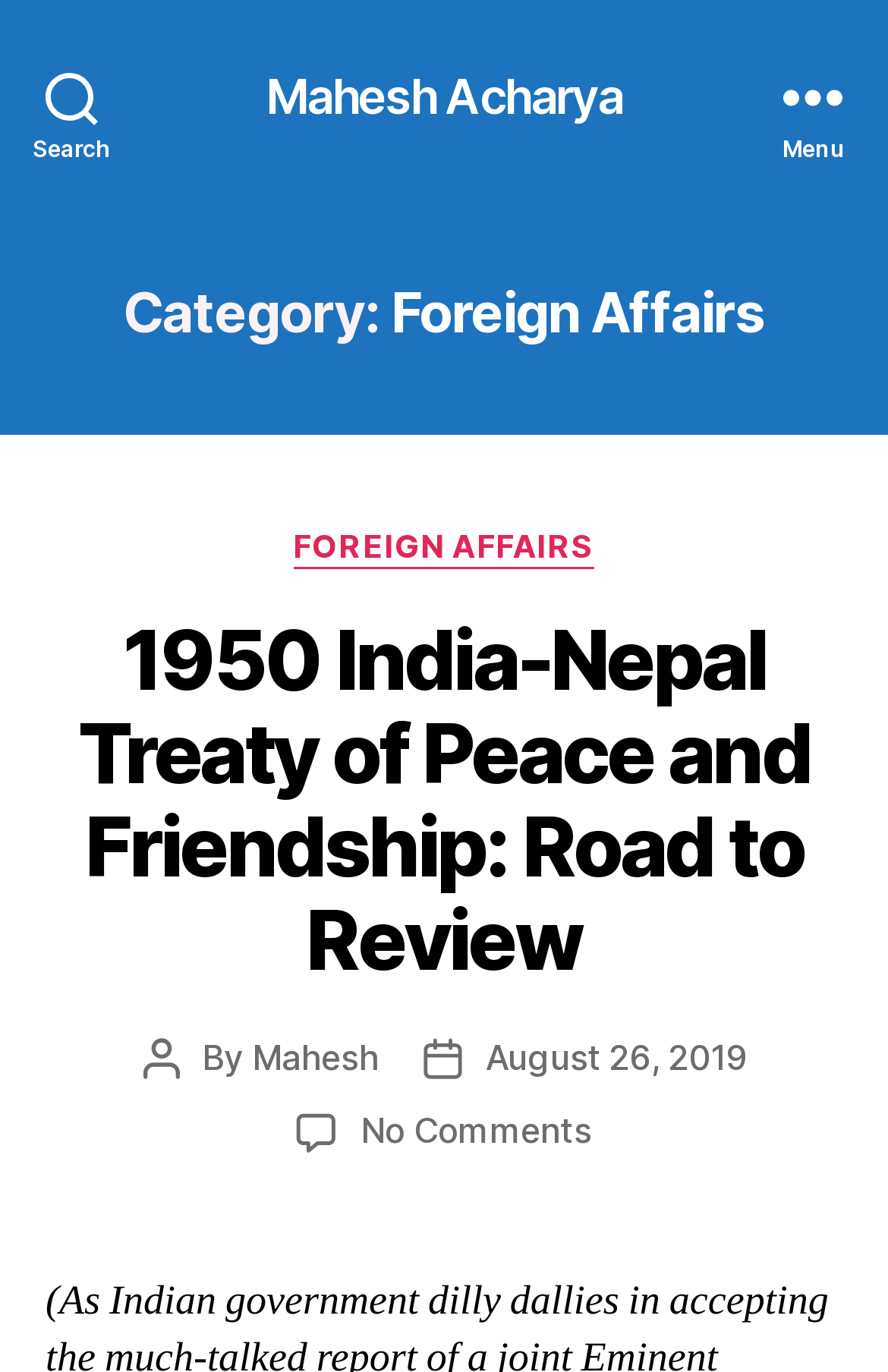Please indicate the bounding box coordinates of the element's region to be clicked to achieve the instruction: "Read the article about 1950 India-Nepal Treaty of Peace and Friendship". Provide the coordinates as four float numbers between 0 and 1, i.e., [left, top, right, bottom].

[0.051, 0.448, 0.949, 0.72]